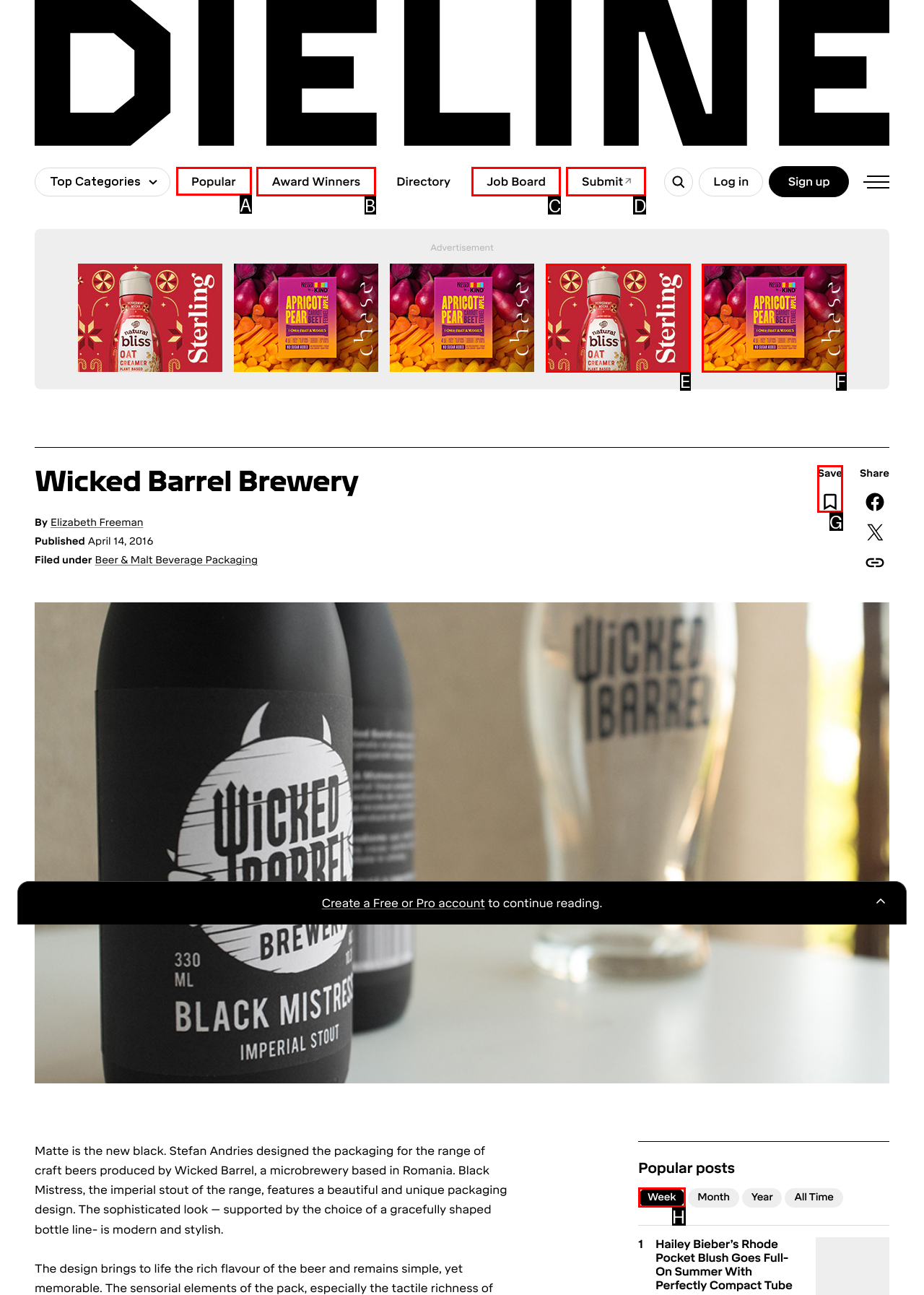Determine the letter of the element I should select to fulfill the following instruction: View popular posts. Just provide the letter.

A